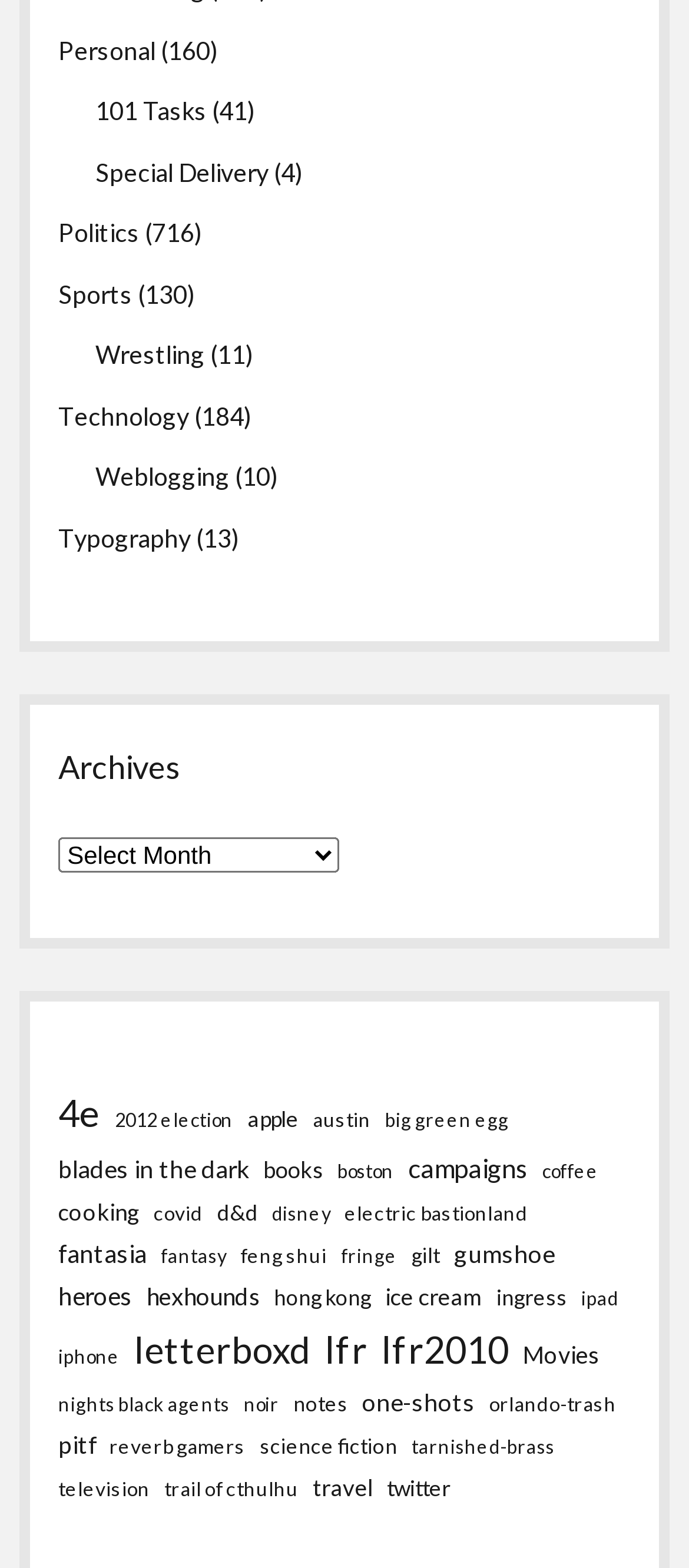What is the category with the fewest items?
Using the image as a reference, give a one-word or short phrase answer.

4